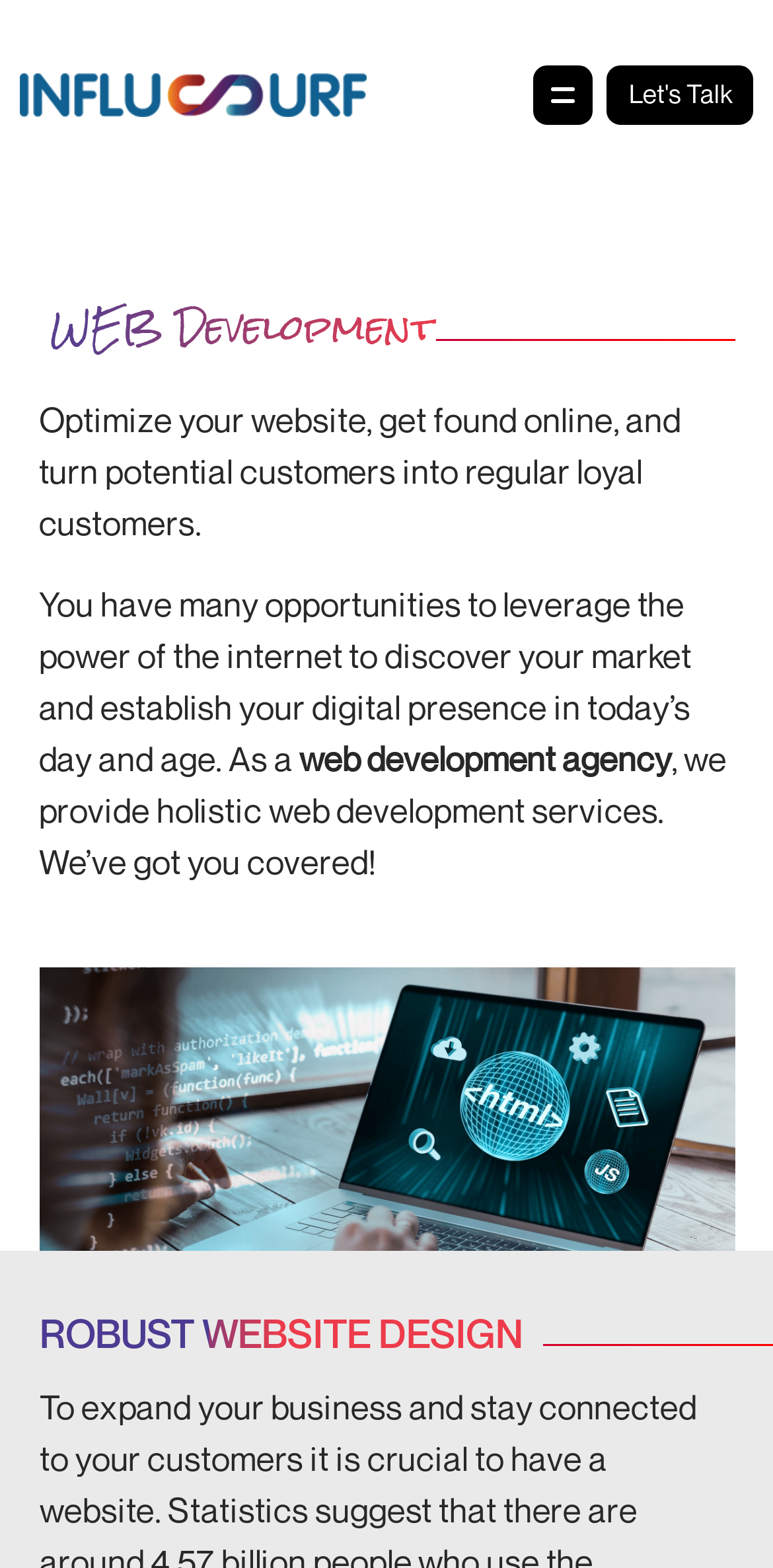Find the bounding box coordinates of the clickable area required to complete the following action: "Visit Twitter page".

None